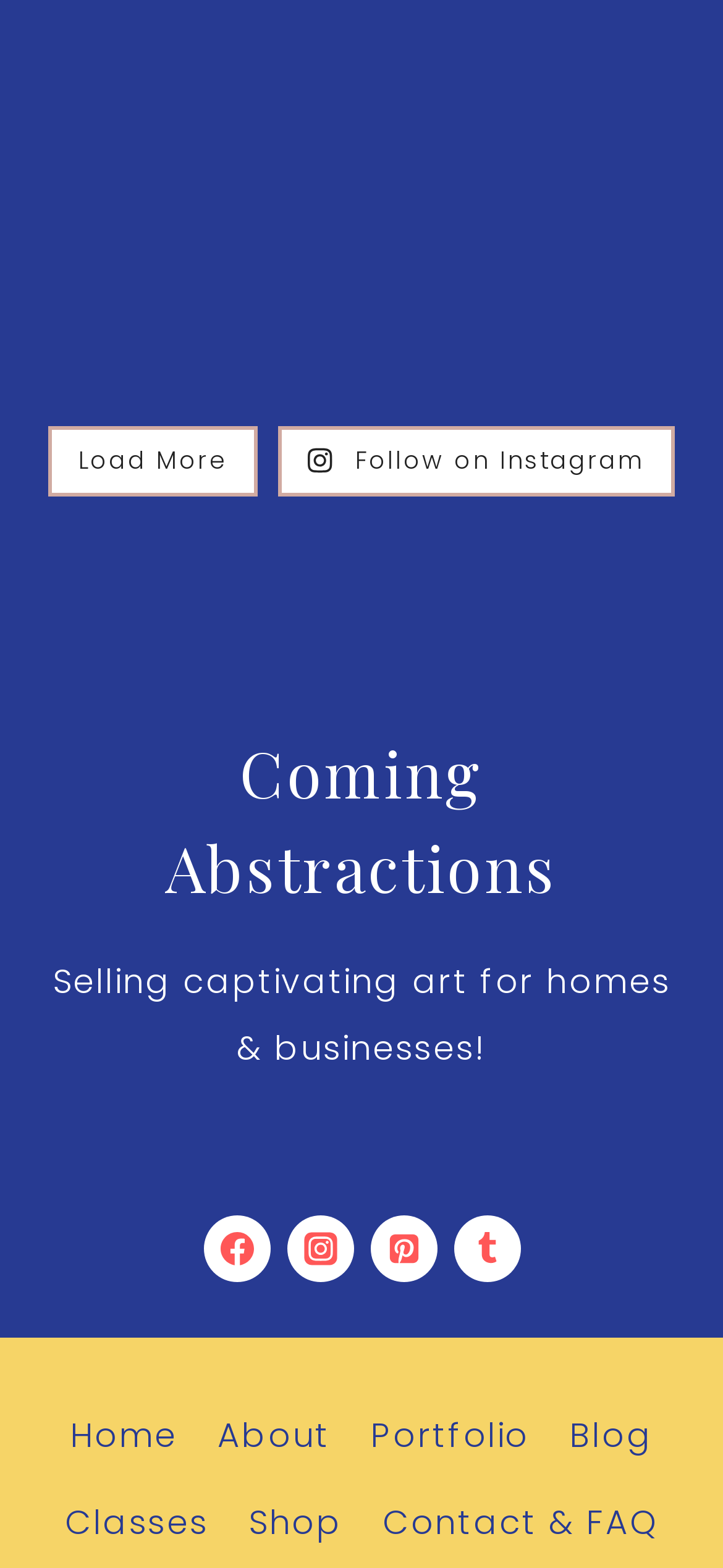Pinpoint the bounding box coordinates of the area that should be clicked to complete the following instruction: "Go to home page". The coordinates must be given as four float numbers between 0 and 1, i.e., [left, top, right, bottom].

[0.069, 0.888, 0.273, 0.944]